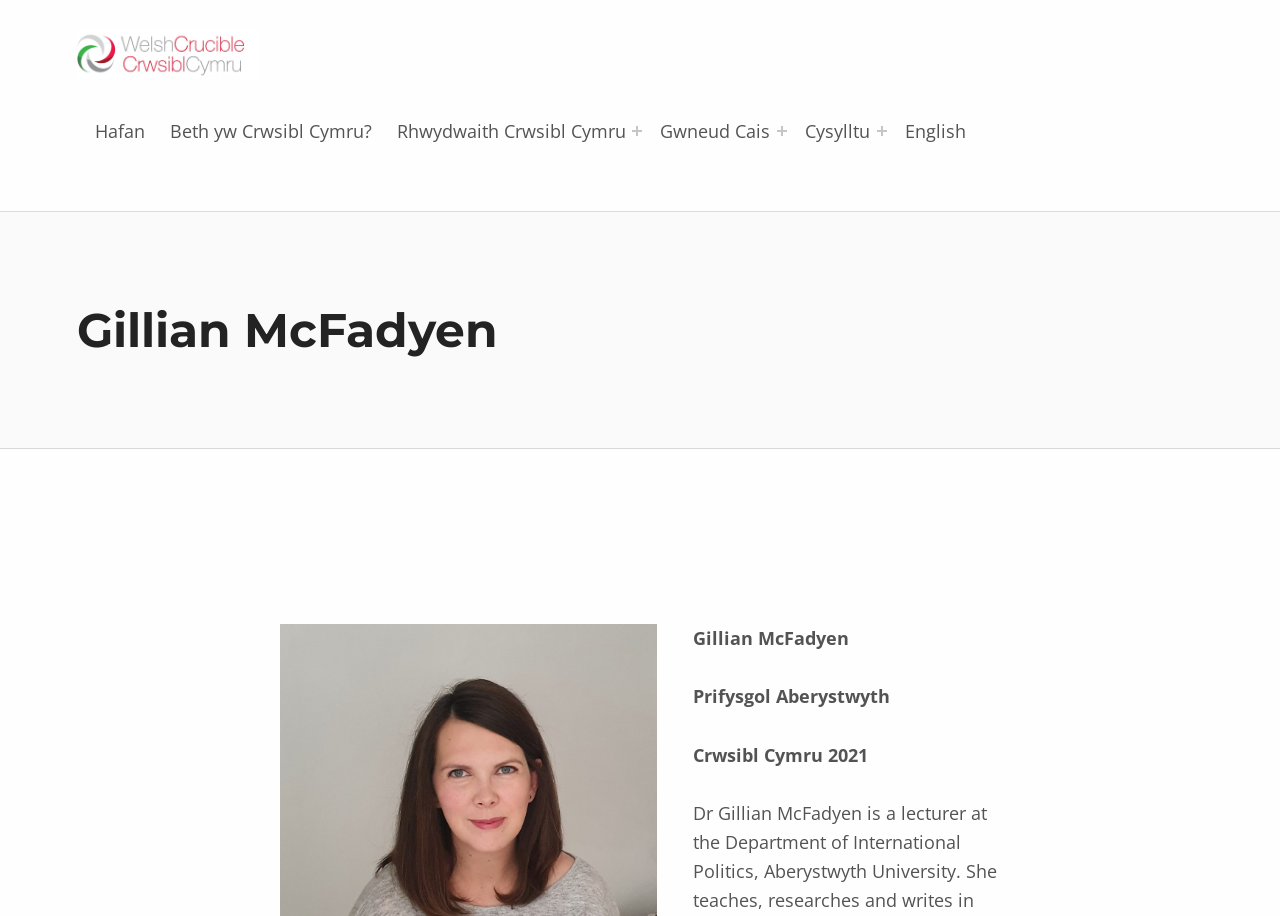Please determine the bounding box coordinates of the element's region to click for the following instruction: "Click Welsh Crucible link".

[0.06, 0.044, 0.202, 0.07]